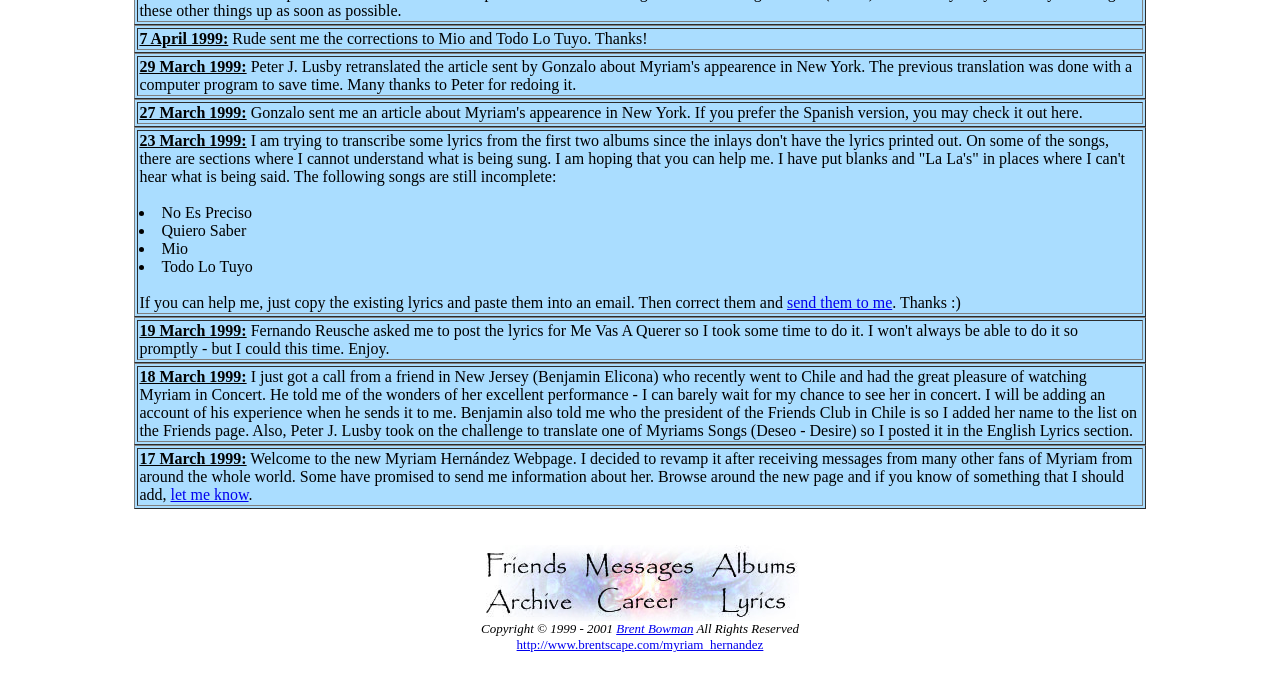Refer to the image and provide an in-depth answer to the question:
What is the date of the first update?

I found the answer by looking at the first LayoutTableCell element, which contains the text '7 April 1999: Rude sent me the corrections to Mio and Todo Lo Tuyo. Thanks!' This suggests that the first update was made on this date.